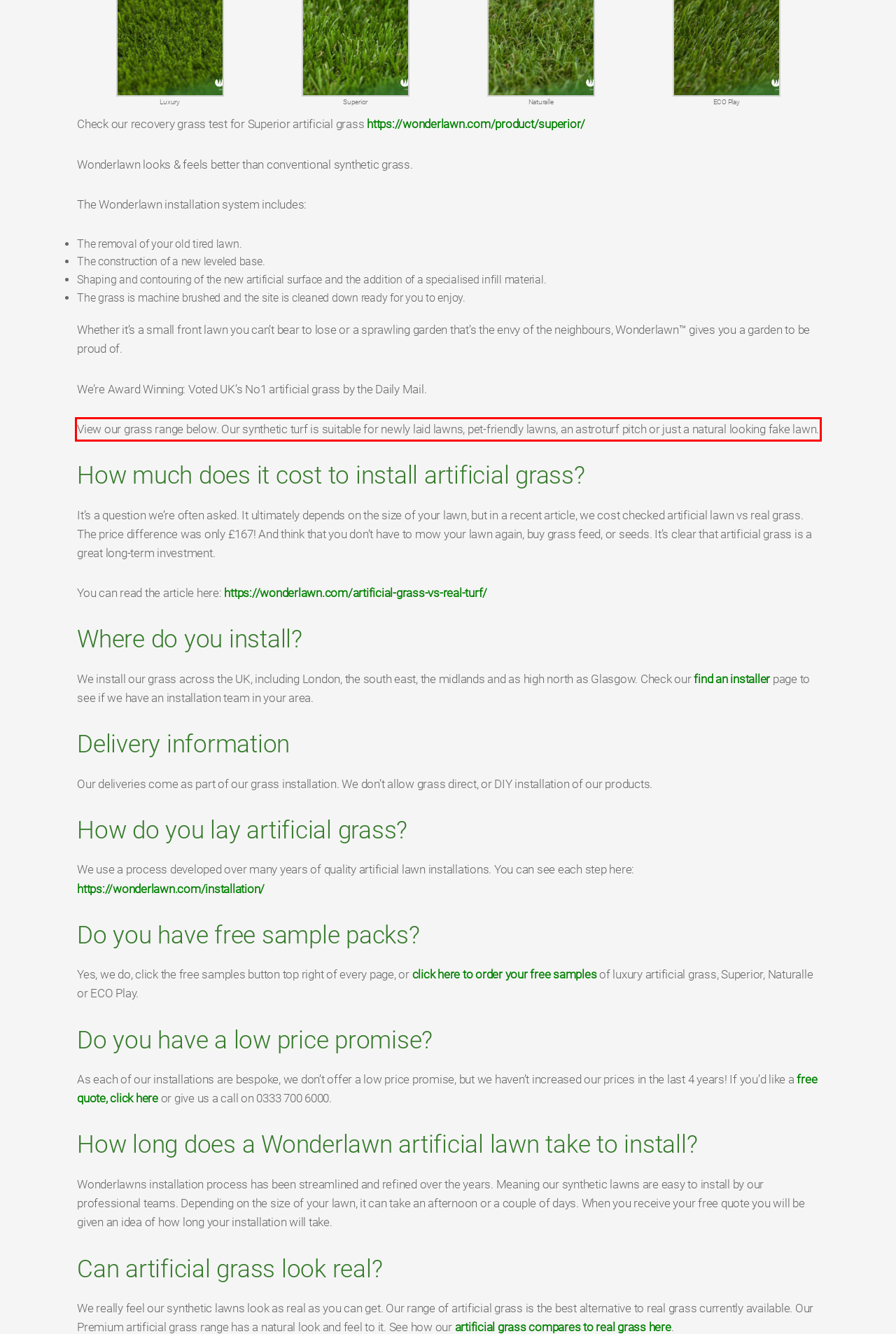Please look at the webpage screenshot and extract the text enclosed by the red bounding box.

View our grass range below. Our synthetic turf is suitable for newly laid lawns, pet-friendly lawns, an astroturf pitch or just a natural looking fake lawn.